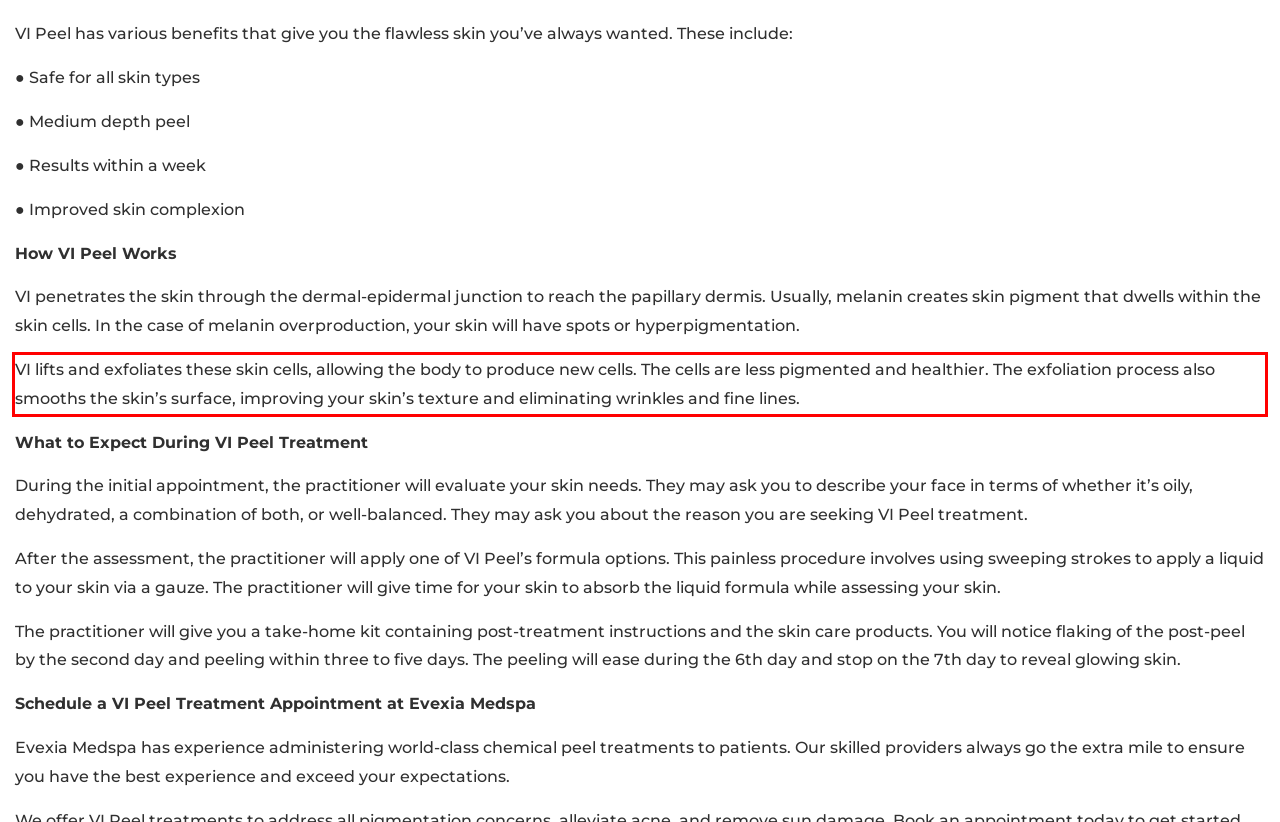Please perform OCR on the text within the red rectangle in the webpage screenshot and return the text content.

VI lifts and exfoliates these skin cells, allowing the body to produce new cells. The cells are less pigmented and healthier. The exfoliation process also smooths the skin’s surface, improving your skin’s texture and eliminating wrinkles and fine lines.